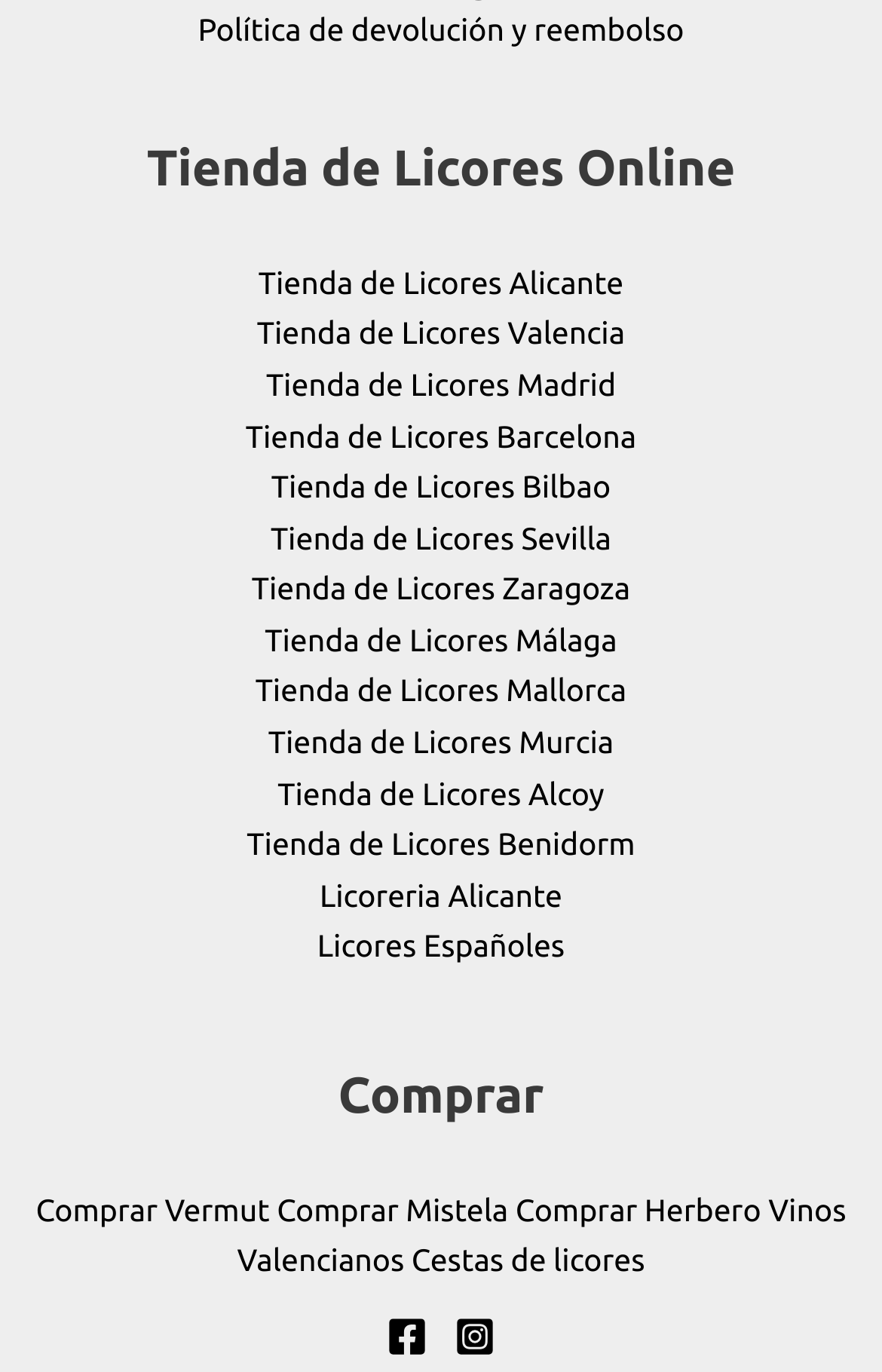Give a short answer using one word or phrase for the question:
How many social media links are there?

2